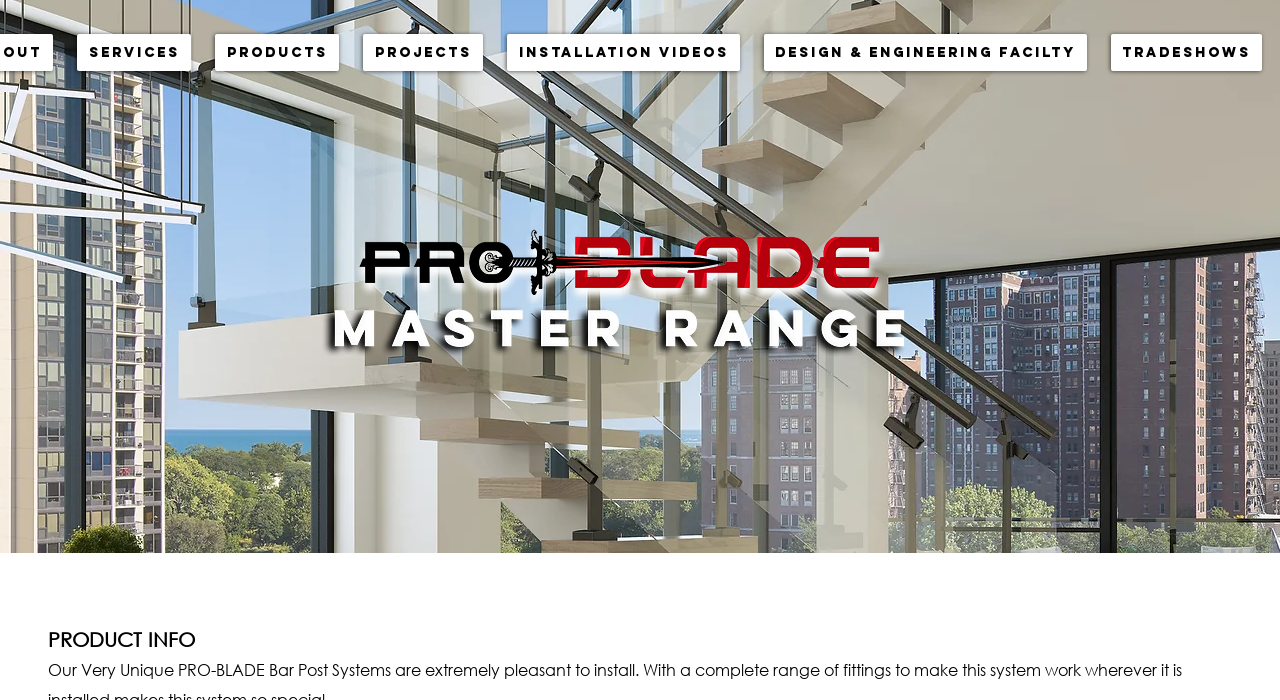Please locate the UI element described by "INSTALLATION VIDEOS" and provide its bounding box coordinates.

[0.396, 0.049, 0.578, 0.101]